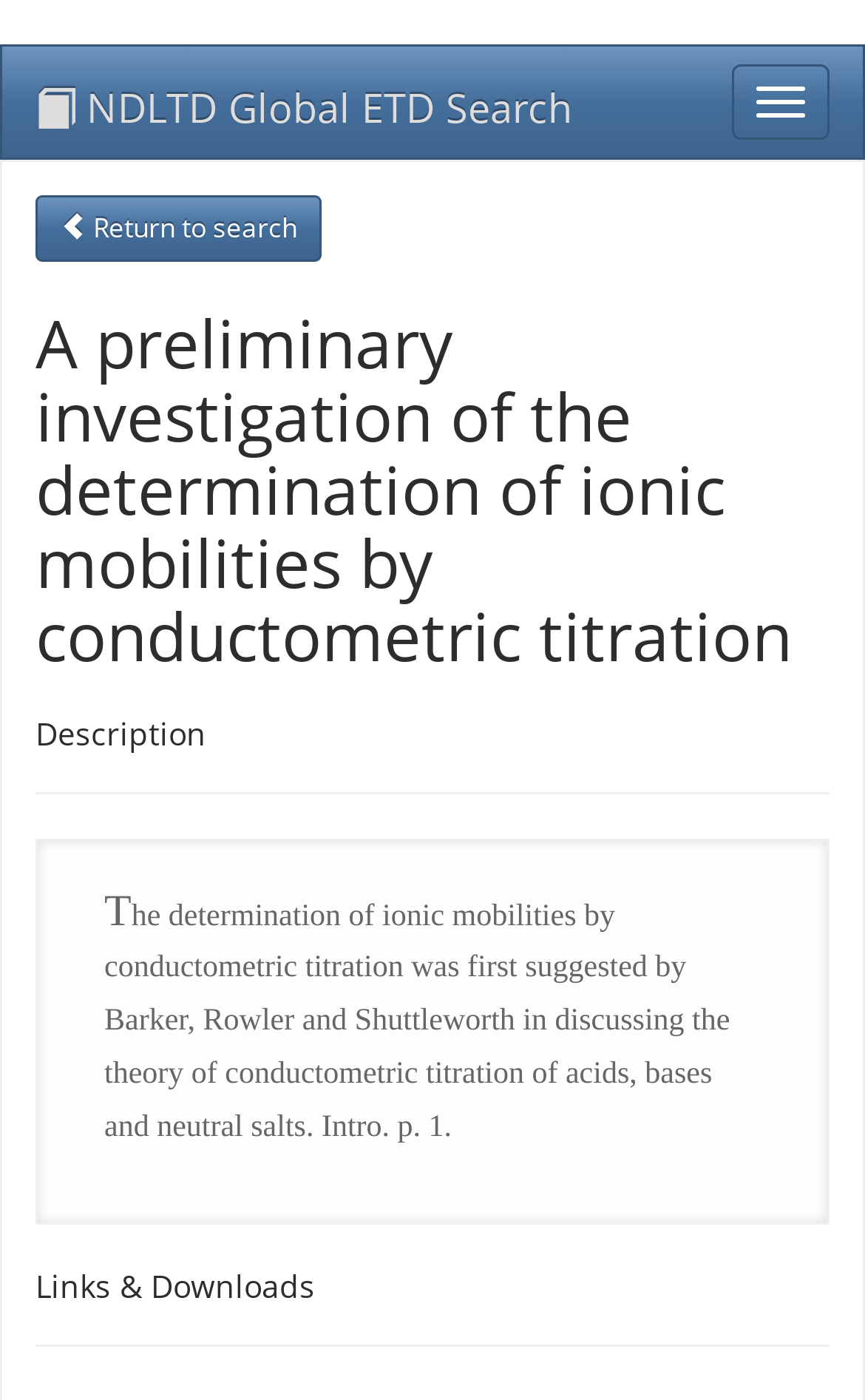What is the link below the title?
Utilize the image to construct a detailed and well-explained answer.

I found the link below the title by looking at the link element with the text 'Return to search'. This link is likely to be below the title because of its position on the page and its proximity to the title.